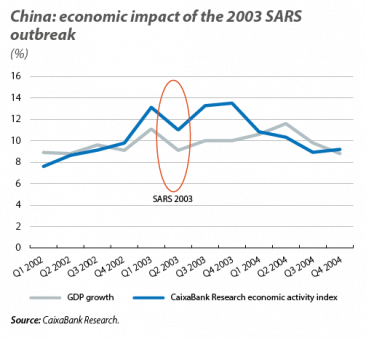Offer a thorough description of the image.

The image titled "China: economic impact of the 2003 SARS outbreak" presents a graph illustrating the fluctuations in GDP growth and the CaixaBank Research economic activity index from Q1 2002 to Q4 2004. The graph features two lines: a gray line representing GDP growth and a blue line denoting the economic activity index, both measured in percentage (%). 

A distinct point marked by an orange circle highlights the impact of the SARS outbreak in mid-2003. Notably, both metrics show a peak before the outbreak in early 2003, followed by a decline that correlates with the onset of SARS. The source of the data is attributed to CaixaBank Research, emphasizing the analytical perspective on economic disruptions caused by health crises. This visual representation underscores the relationship between public health events and economic performance, particularly in the context of China.